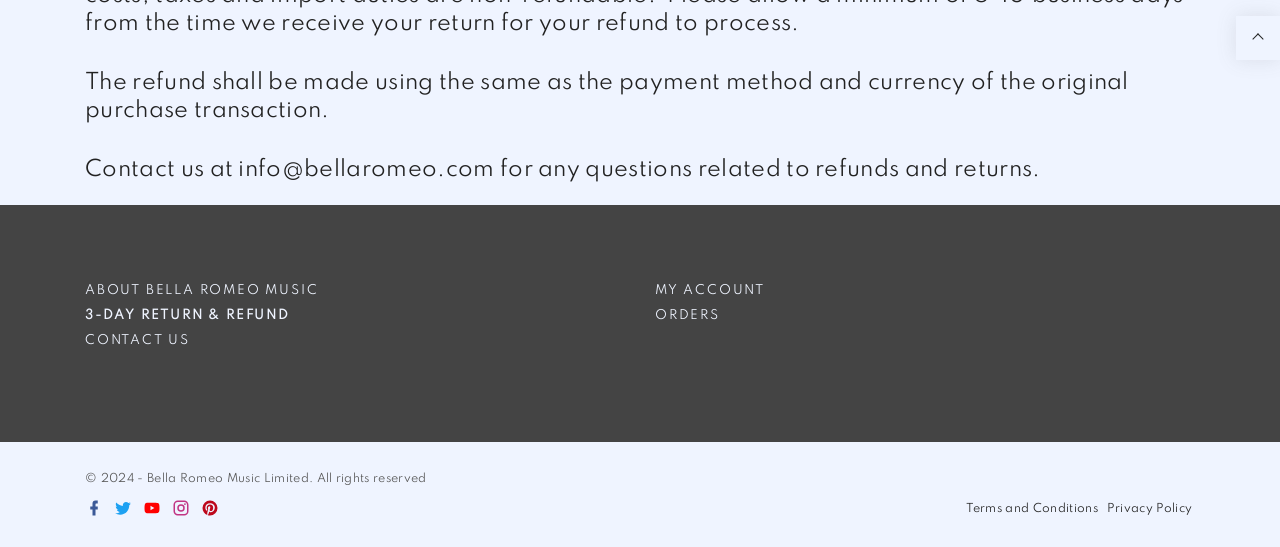Please specify the bounding box coordinates of the region to click in order to perform the following instruction: "View orders".

[0.512, 0.565, 0.562, 0.589]